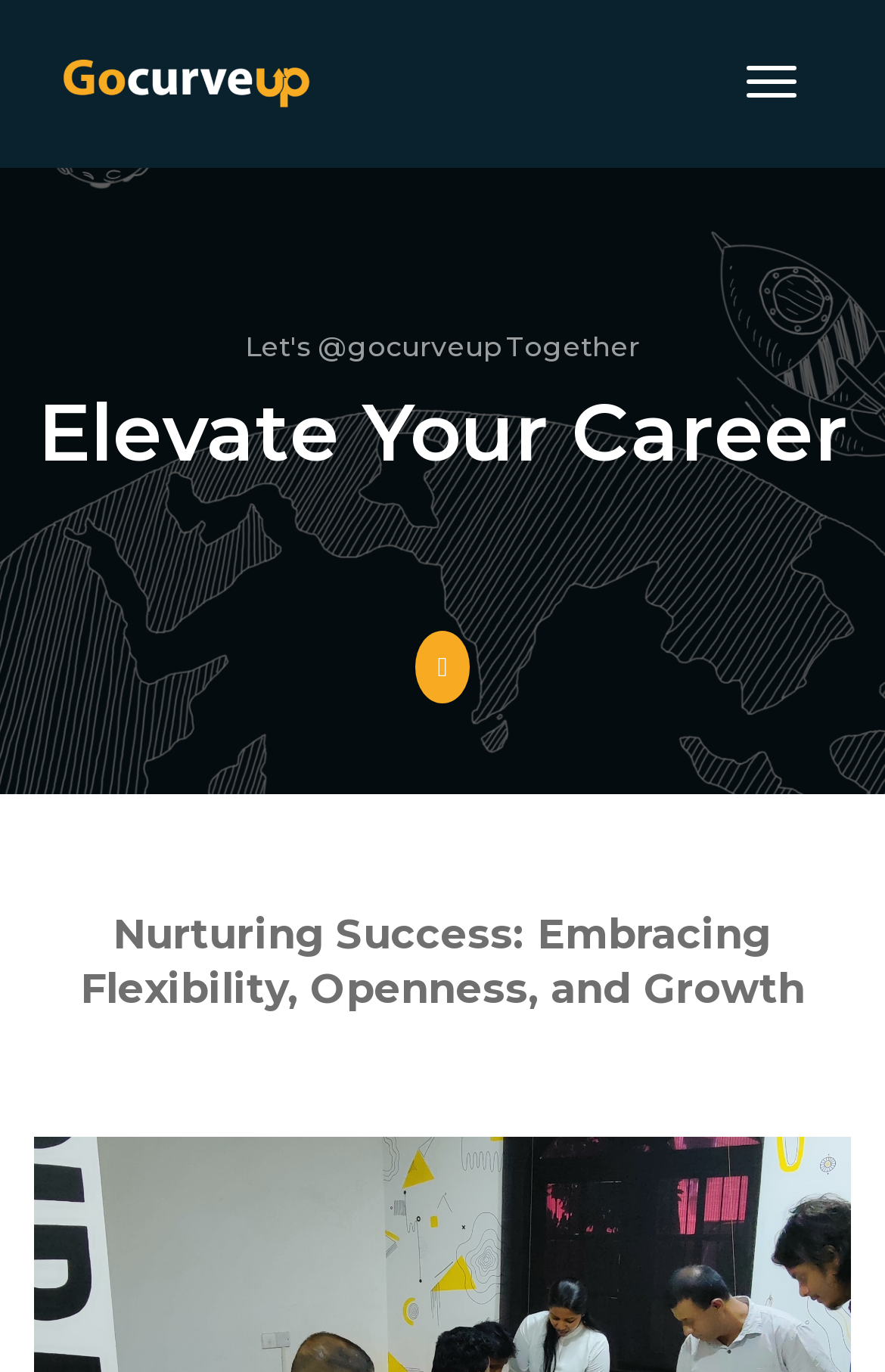What is the icon on the link?
Please provide a single word or phrase as your answer based on the screenshot.

ue62a